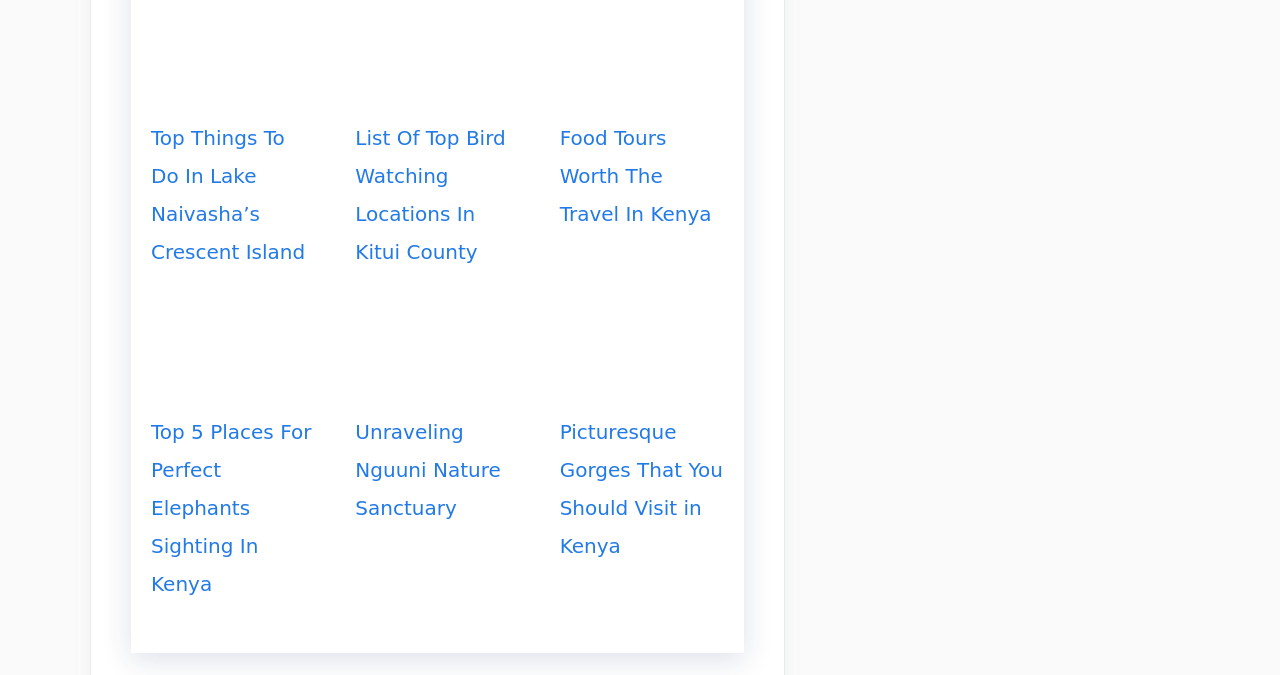Use the information in the screenshot to answer the question comprehensively: What is the theme of the articles on this webpage?

The articles on this webpage are related to travel and tourism, as they discuss topics such as things to do in Lake Naivasha's Crescent Island, bird watching locations, food tours, and elephant sightings in Kenya.